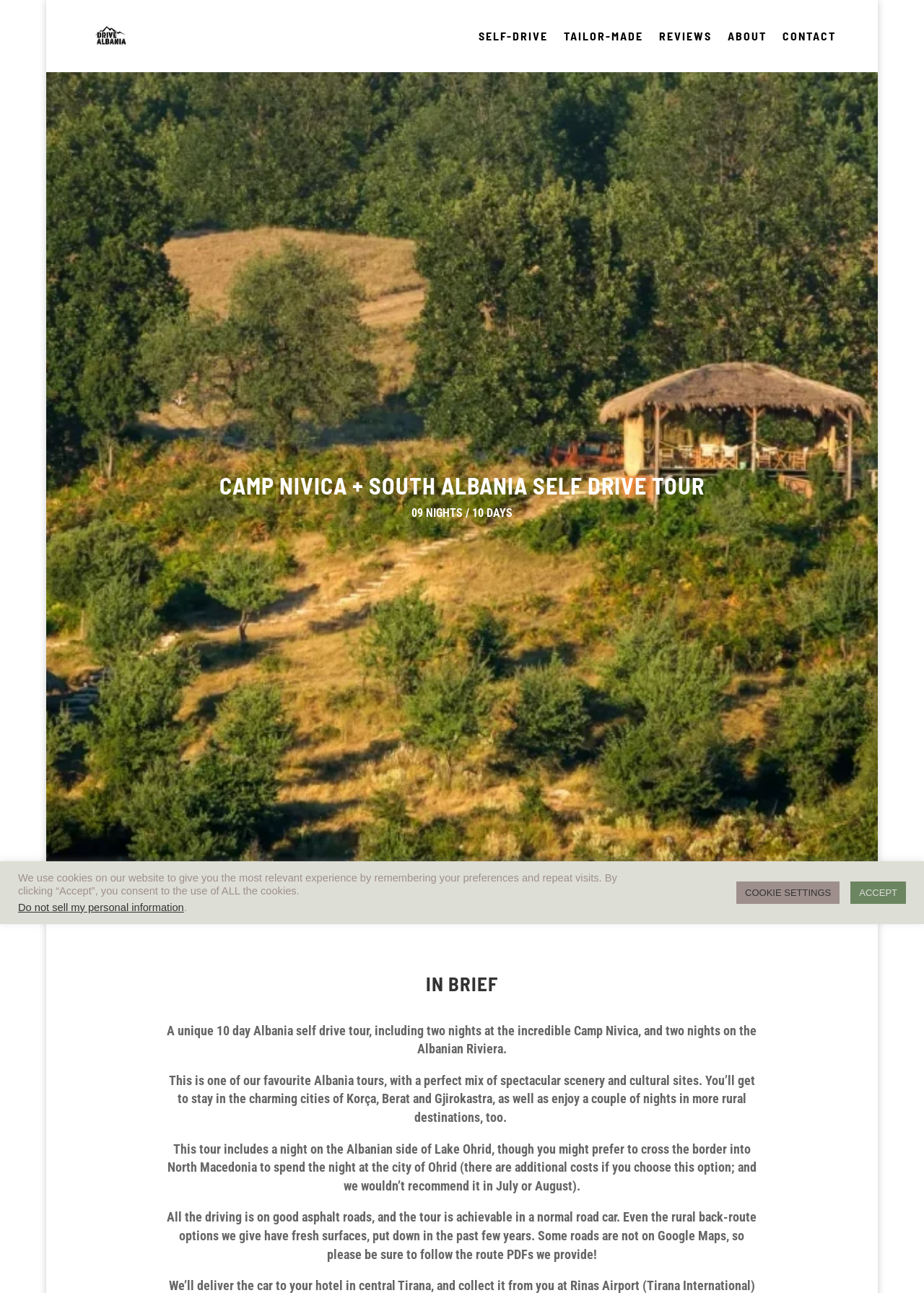Use a single word or phrase to answer this question: 
What type of tour is described on this webpage?

Albania self drive tour